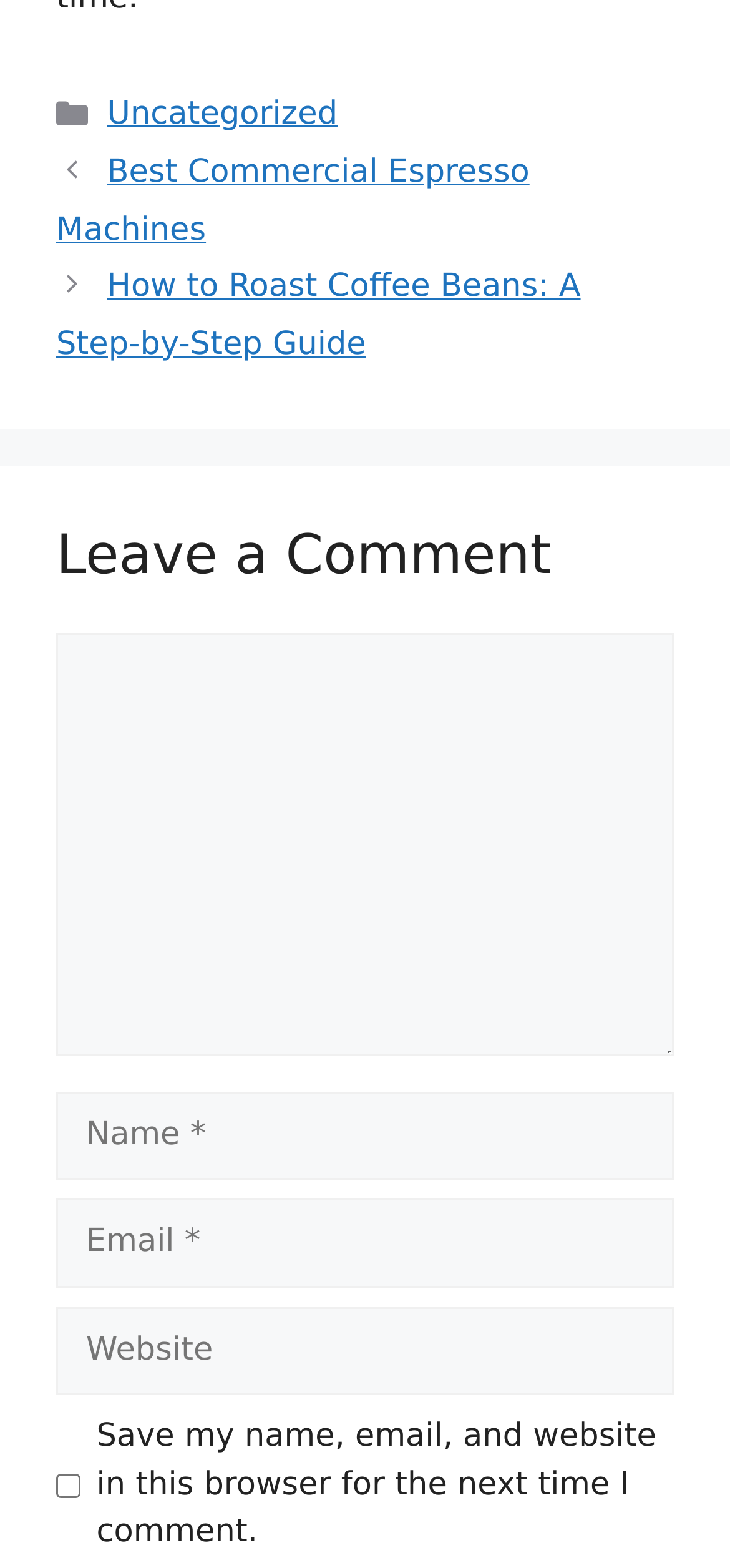What is the category of the current post?
Refer to the image and provide a detailed answer to the question.

I found the category of the current post by looking at the link element with the text 'Uncategorized' which is a child of the 'FooterAsNonLandmark' element with the description 'Entry meta'.